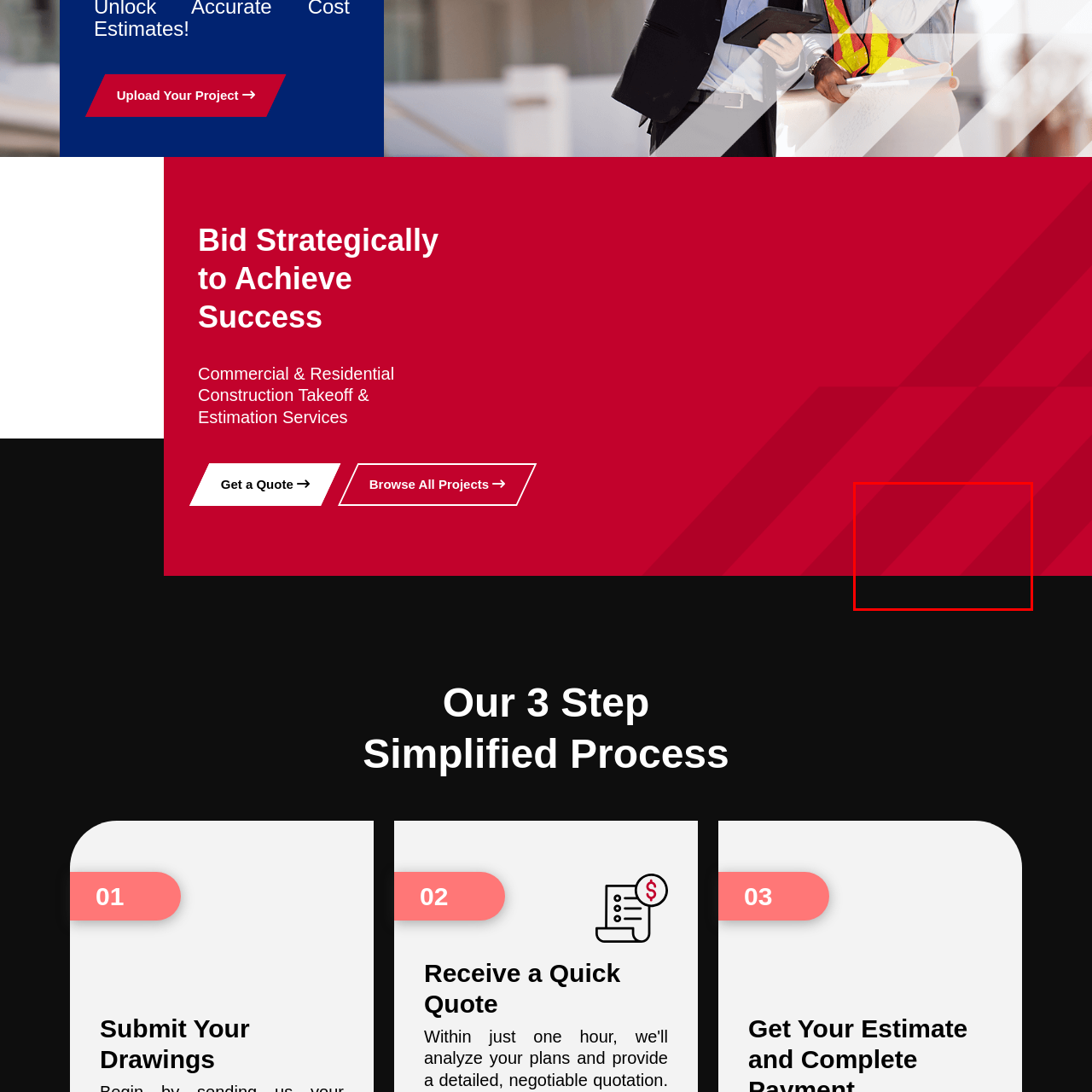Observe the image inside the red bounding box and respond to the question with a single word or phrase:
What theme does the composition align with?

Construction and estimation services